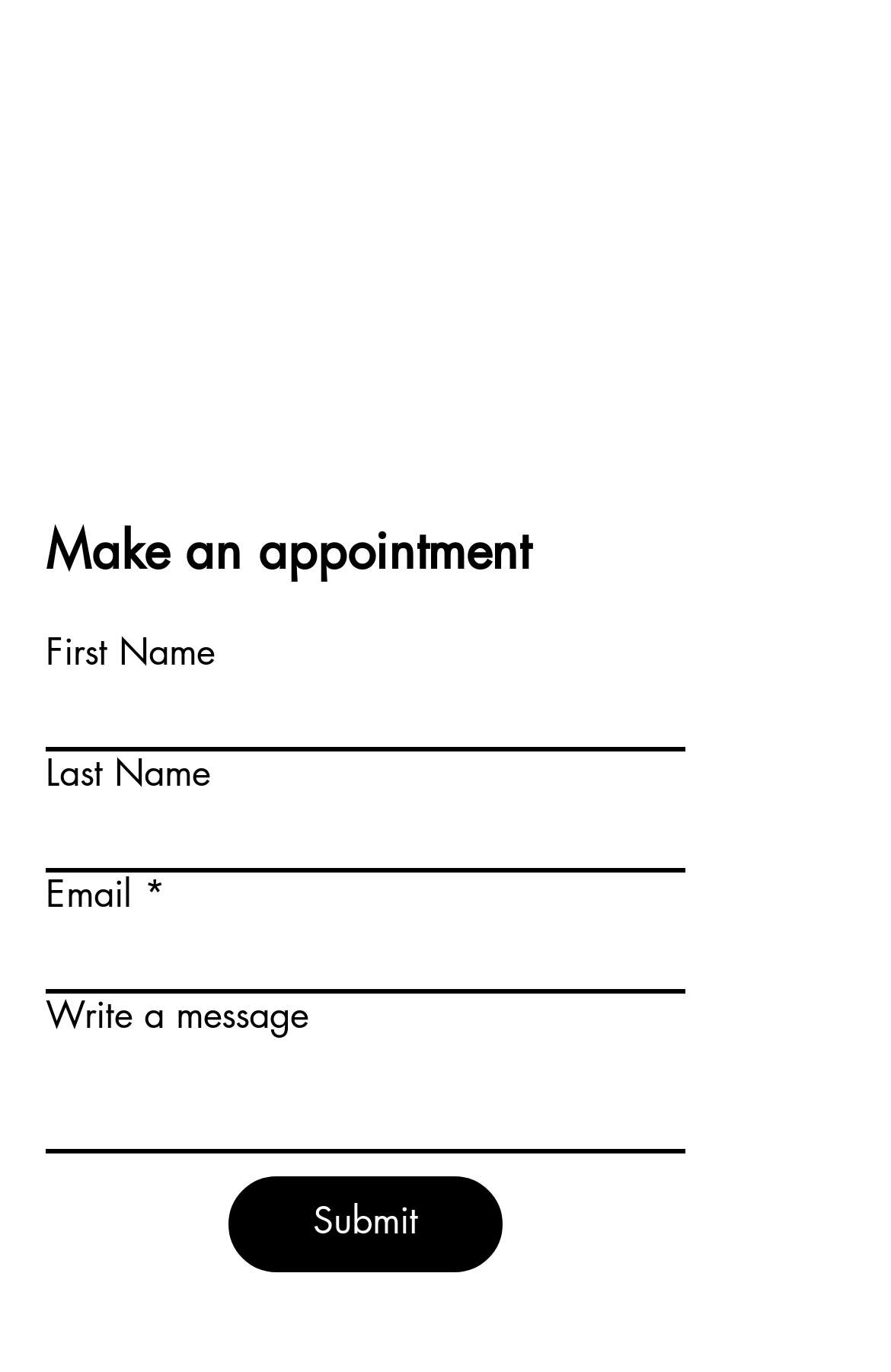Show the bounding box coordinates of the element that should be clicked to complete the task: "Enter first name".

[0.051, 0.492, 0.769, 0.547]